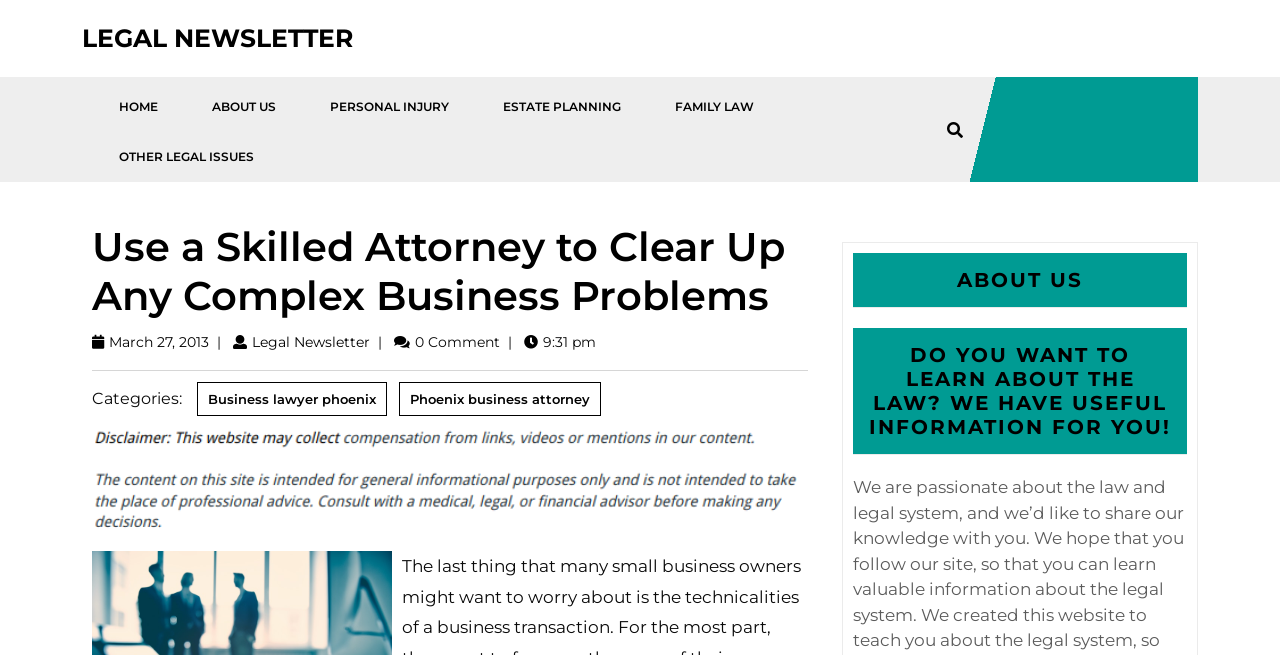Please determine the bounding box coordinates of the element to click on in order to accomplish the following task: "Click on the FAMILY LAW link". Ensure the coordinates are four float numbers ranging from 0 to 1, i.e., [left, top, right, bottom].

[0.508, 0.125, 0.609, 0.202]